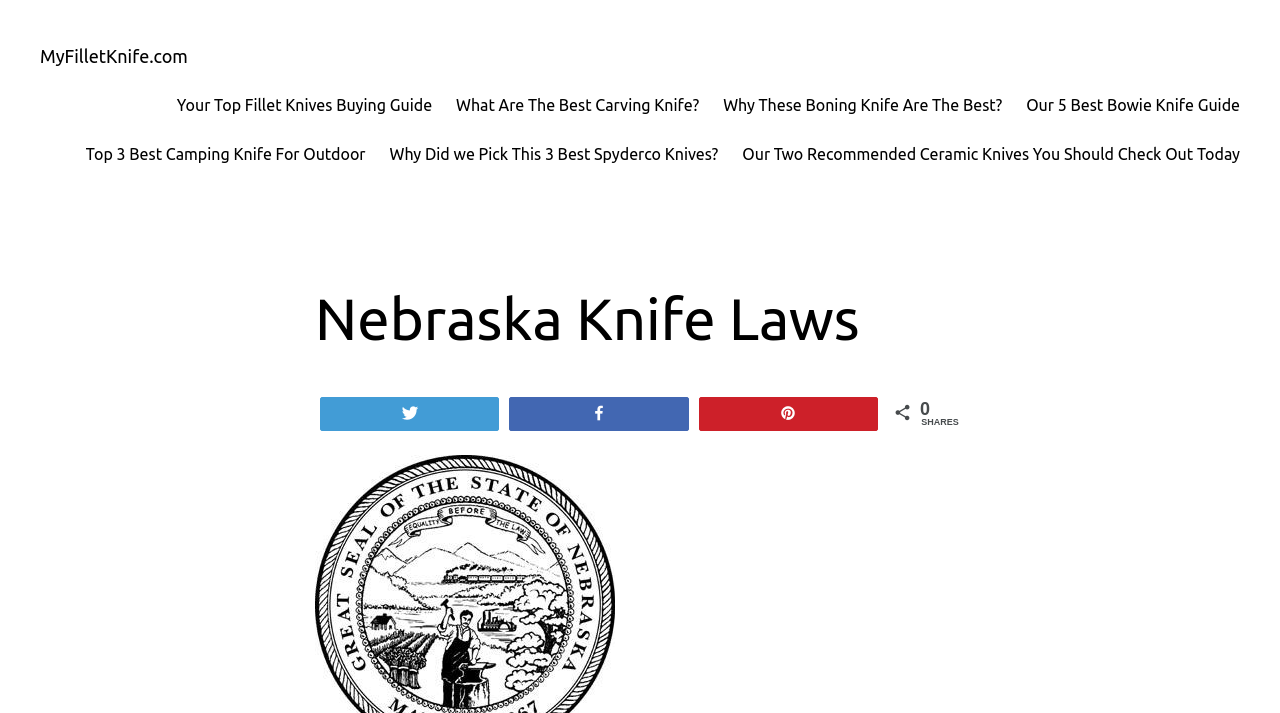What is the topic of the webpage?
Answer briefly with a single word or phrase based on the image.

Nebraska Knife Laws